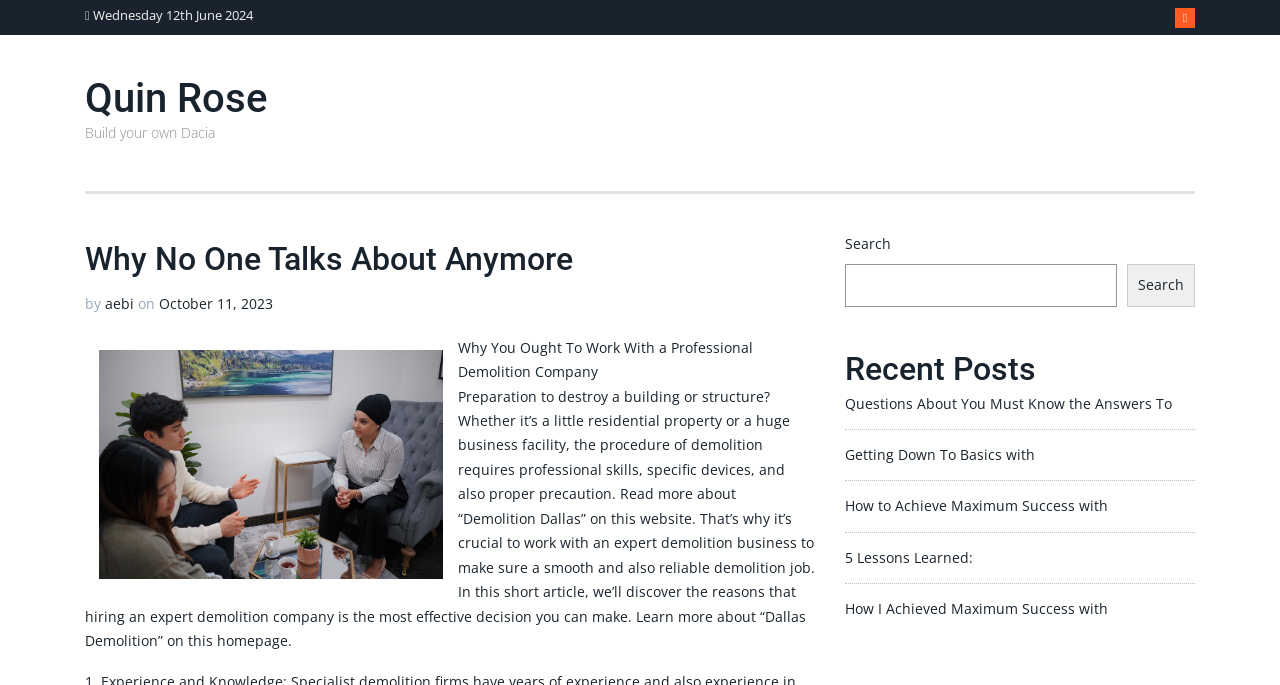What is the purpose of the search box?
Using the information from the image, answer the question thoroughly.

I found a search box element with a bounding box of [0.66, 0.386, 0.873, 0.448] and a button labeled 'Search'. This suggests that the purpose of the search box is to allow users to search the website for specific content.